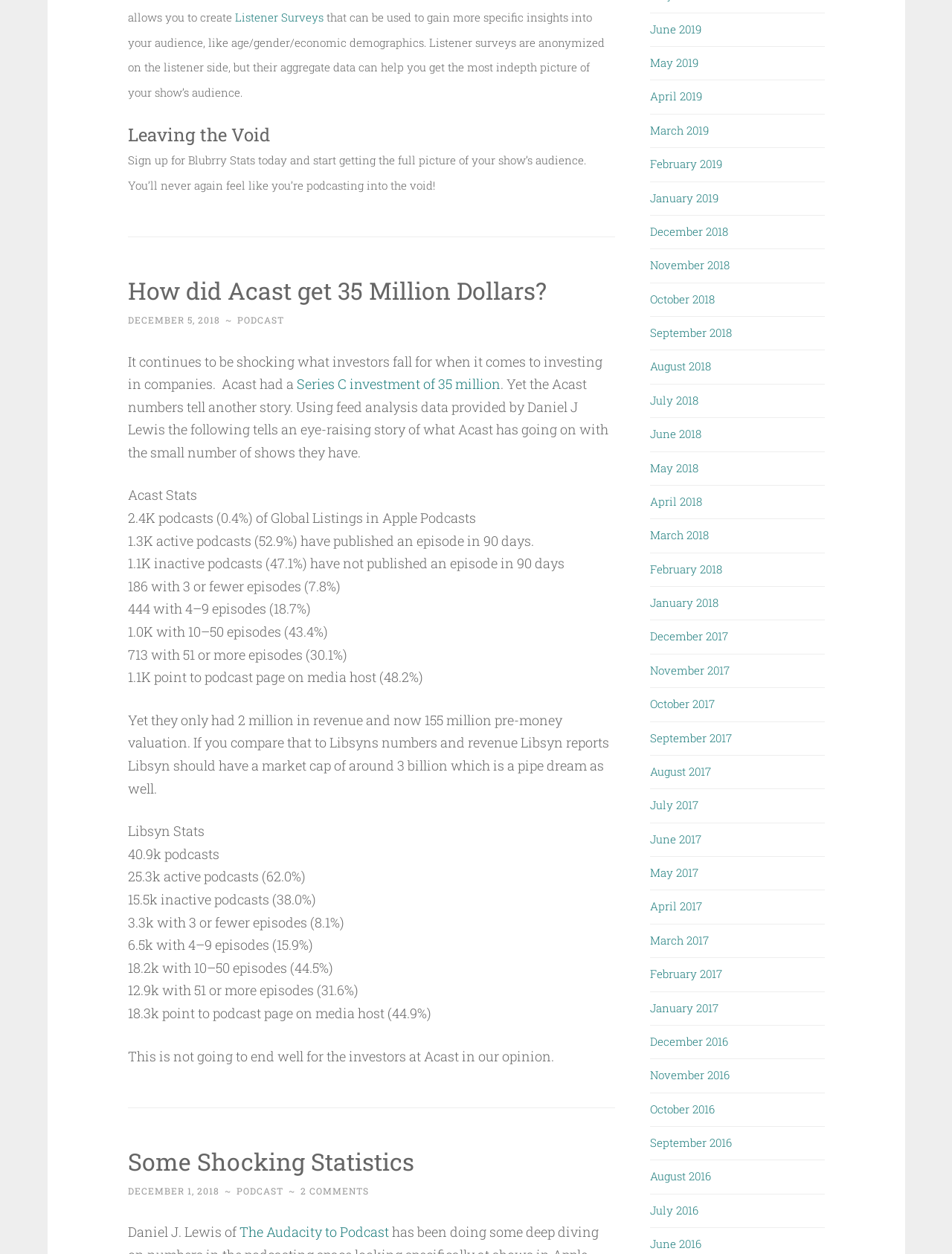What is the name of the author of the article?
Using the information presented in the image, please offer a detailed response to the question.

I found the name of the author of the article by looking at the static text element with the text 'Daniel J. Lewis of The Audacity to Podcast' which is located at the bottom of the article section.